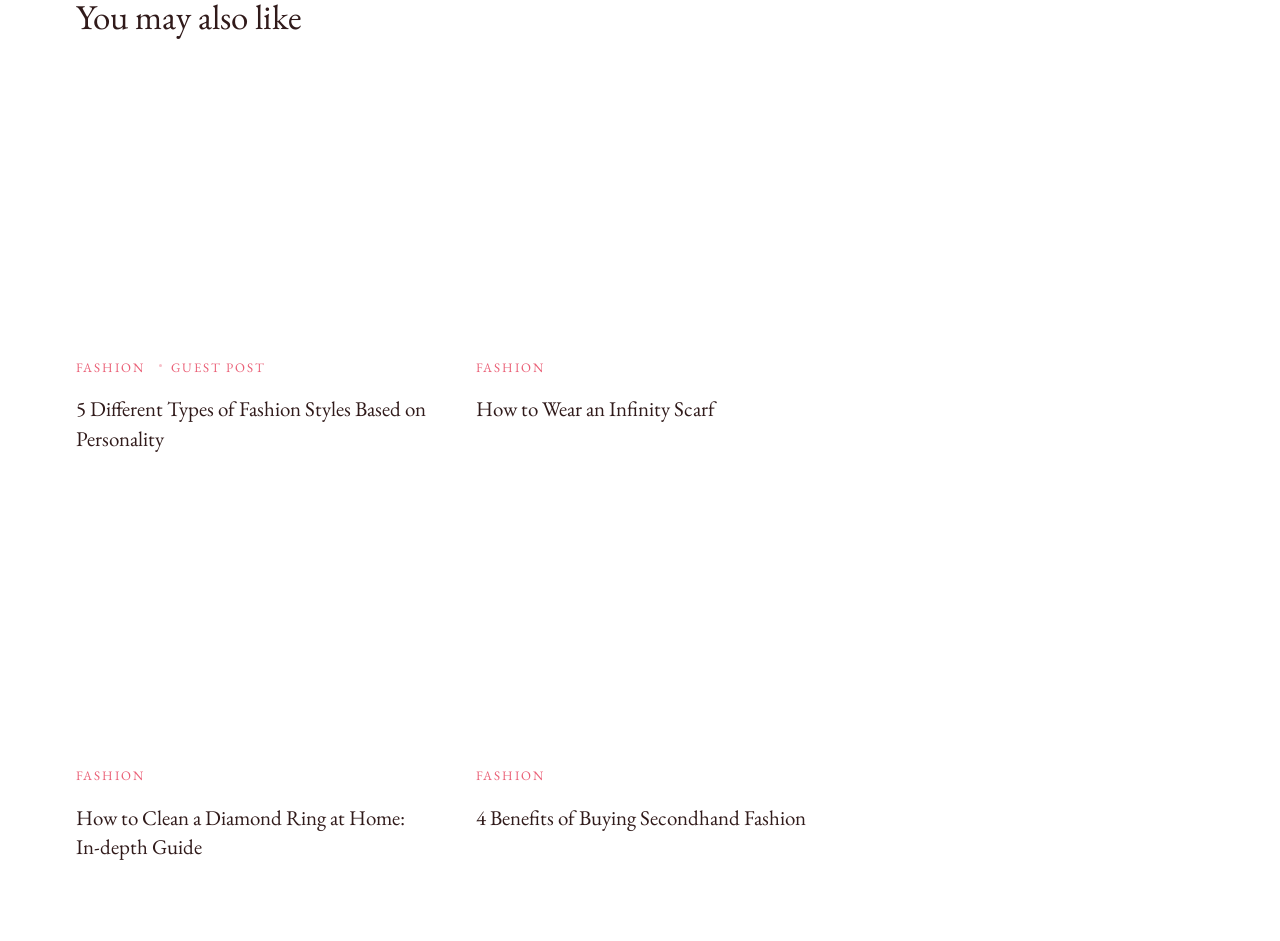Please identify the bounding box coordinates for the region that you need to click to follow this instruction: "View the 'How to Wear an Infinity Scarf' tutorial".

[0.372, 0.095, 0.649, 0.346]